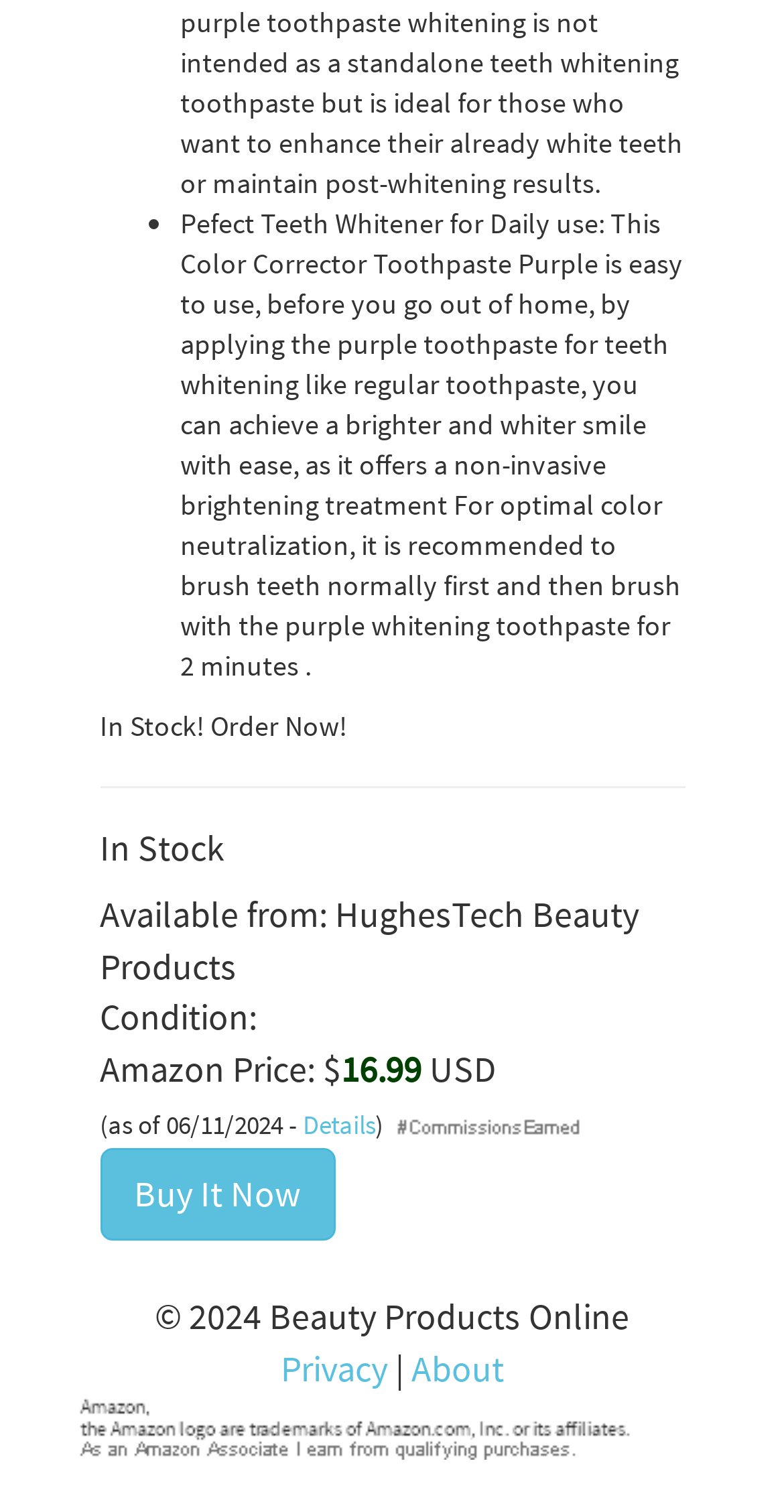Using the information in the image, could you please answer the following question in detail:
What is the current price of the product on Amazon?

The detailed answer can be obtained by looking at the price information section which states that the Amazon price is $16.99 as of 06/11/2024.